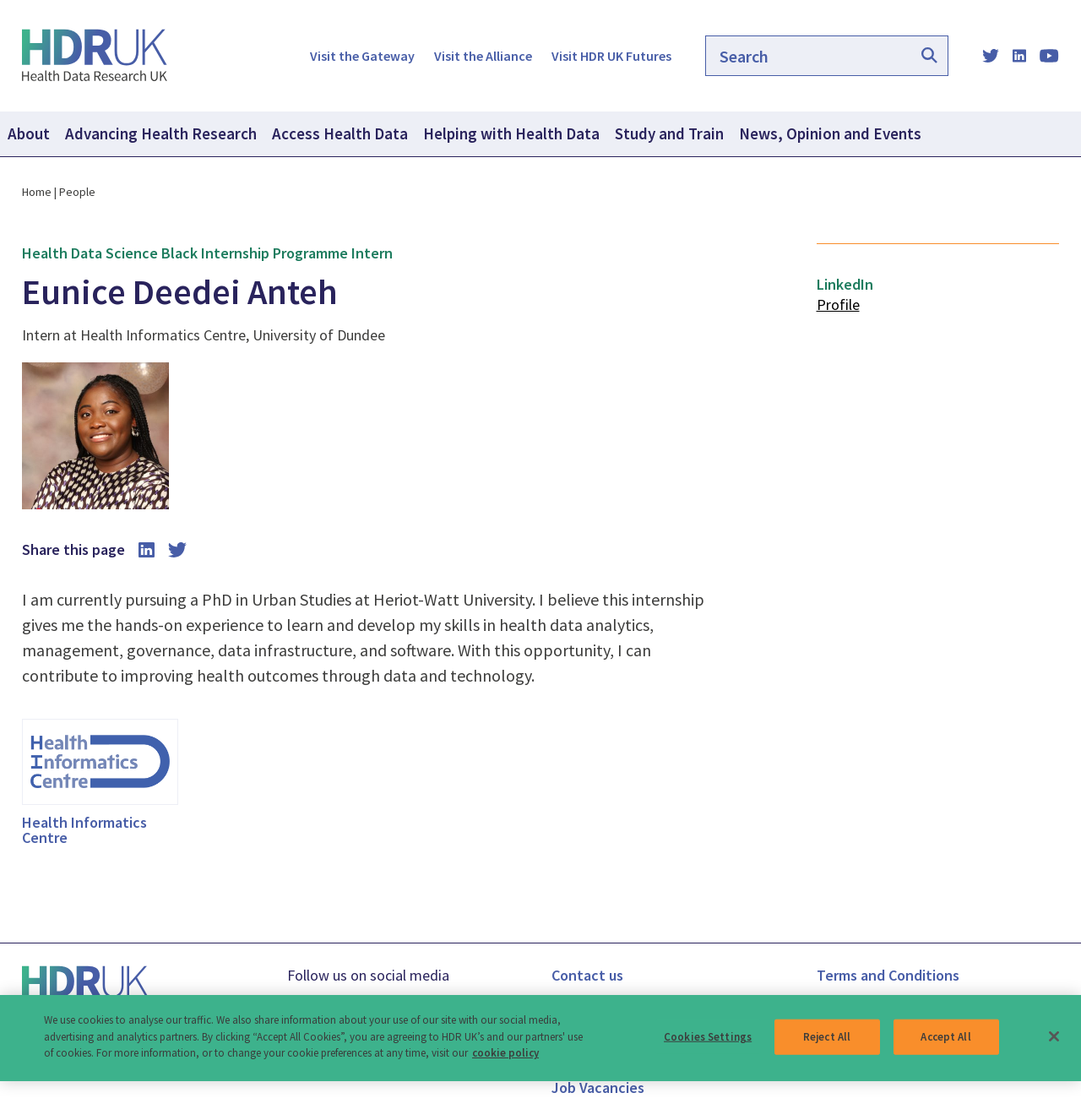What is Eunice Deedei Anteh's current role?
Based on the screenshot, give a detailed explanation to answer the question.

Based on the webpage, Eunice Deedei Anteh is an intern at Health Informatics Centre, University of Dundee, as mentioned in the header section.